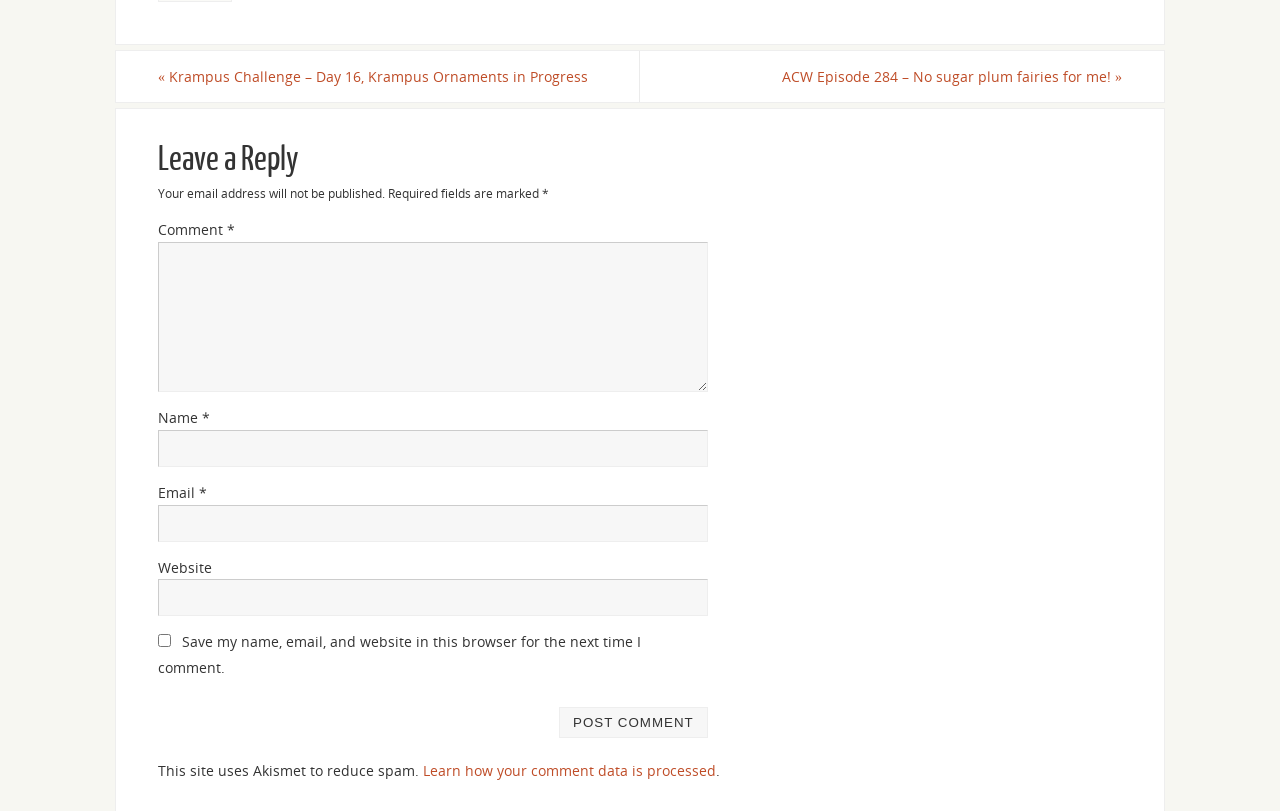Could you locate the bounding box coordinates for the section that should be clicked to accomplish this task: "Go to Krampus Challenge – Day 16".

[0.091, 0.062, 0.5, 0.126]